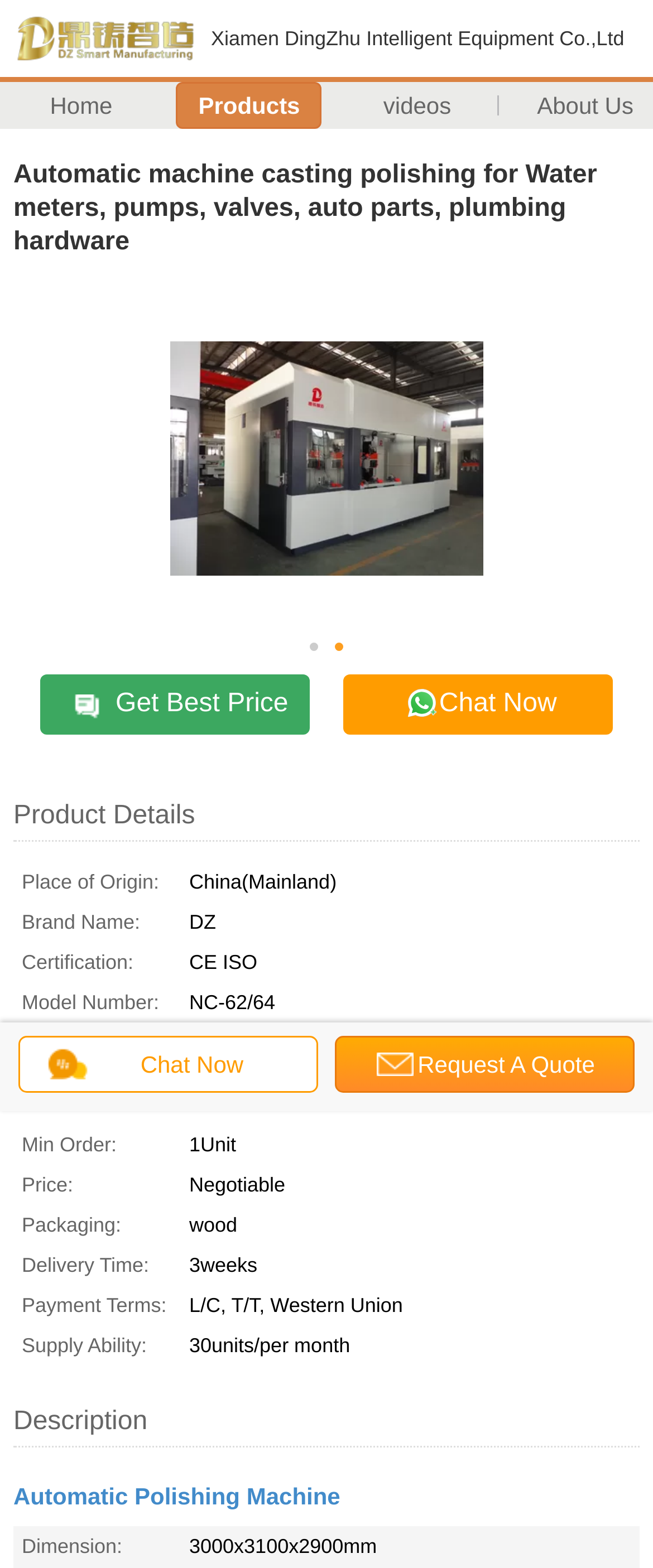Can you locate the main headline on this webpage and provide its text content?

Automatic machine casting polishing for Water meters, pumps, valves, auto parts, plumbing hardware